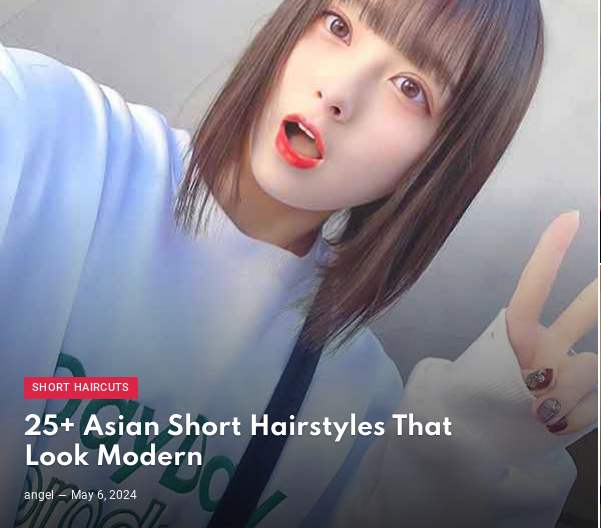What category does the banner below the image belong to?
Give a one-word or short-phrase answer derived from the screenshot.

Short Haircuts